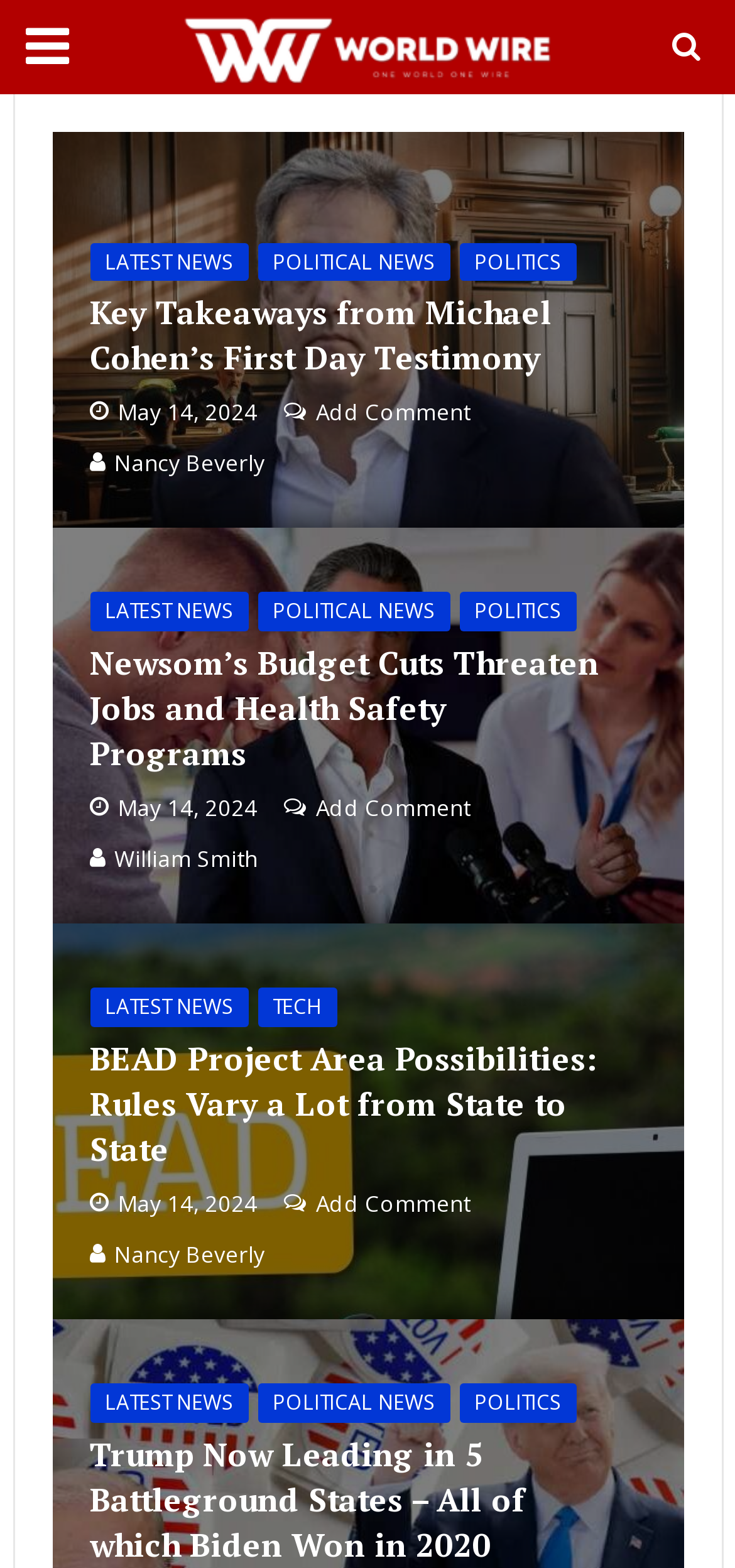Using floating point numbers between 0 and 1, provide the bounding box coordinates in the format (top-left x, top-left y, bottom-right x, bottom-right y). Locate the UI element described here: Political News

[0.35, 0.378, 0.612, 0.402]